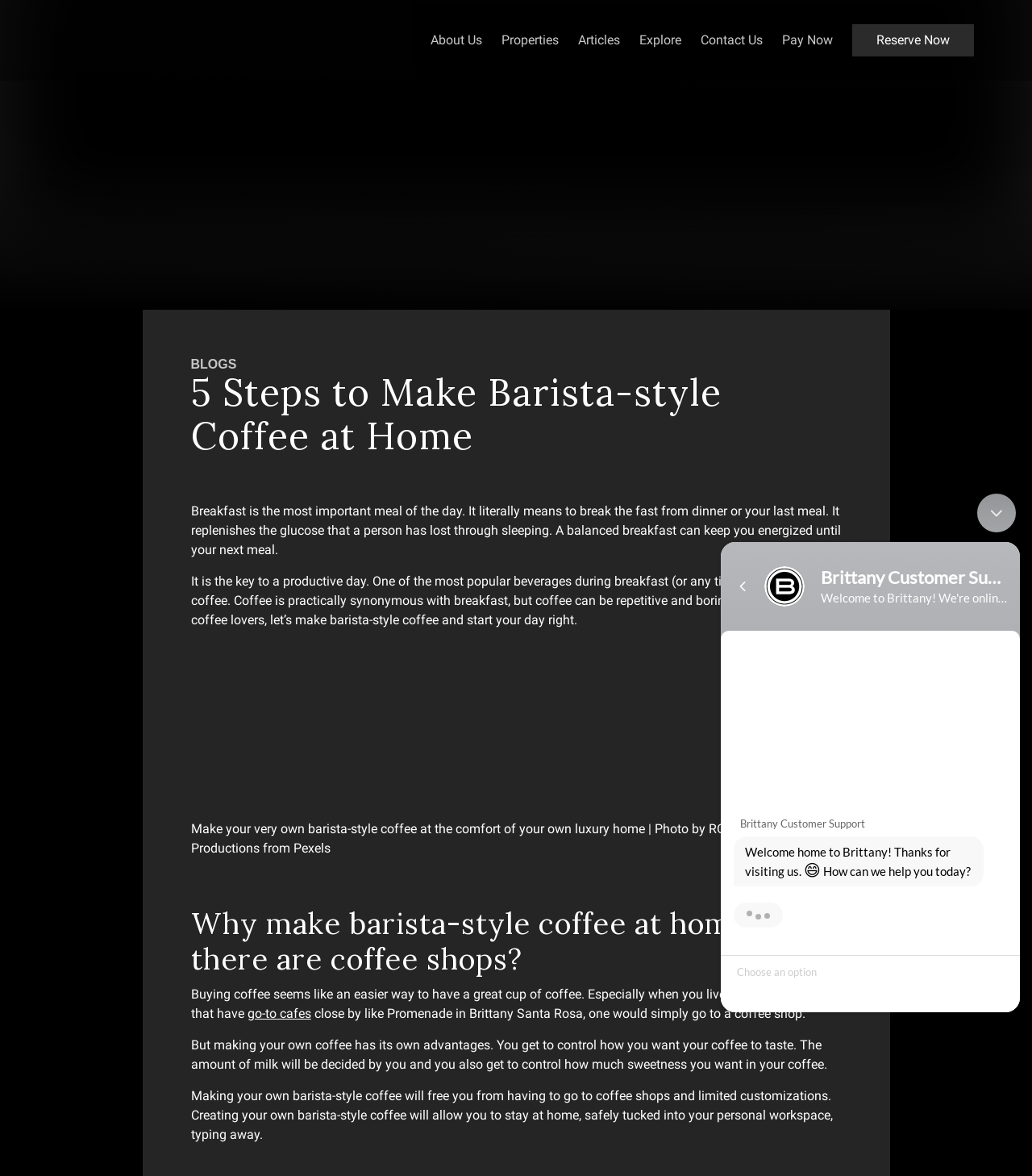Please identify and generate the text content of the webpage's main heading.

5 Steps to Make Barista-style Coffee at Home